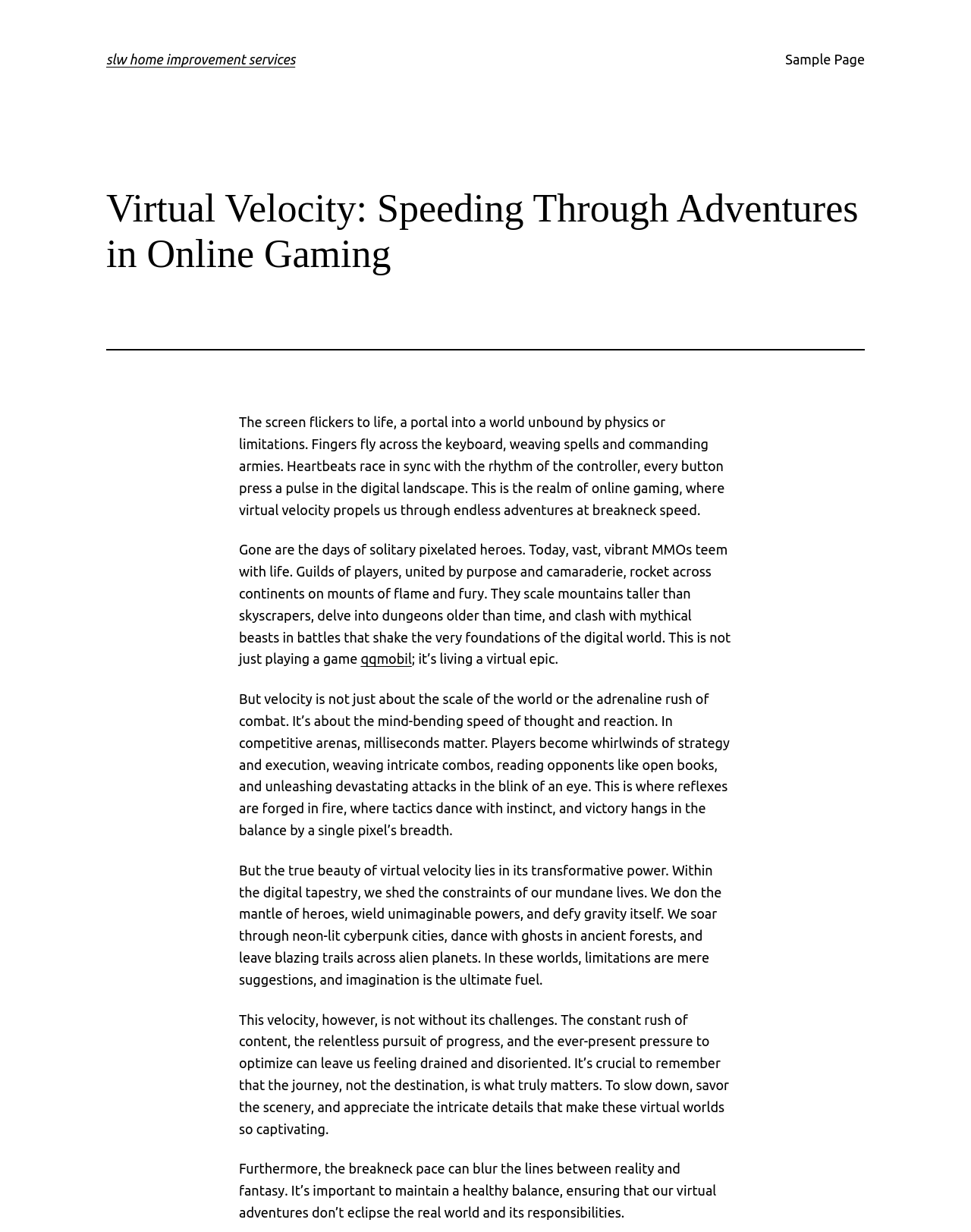What is the effect of velocity on players in online gaming?
Look at the image and respond with a one-word or short phrase answer.

Transformative power